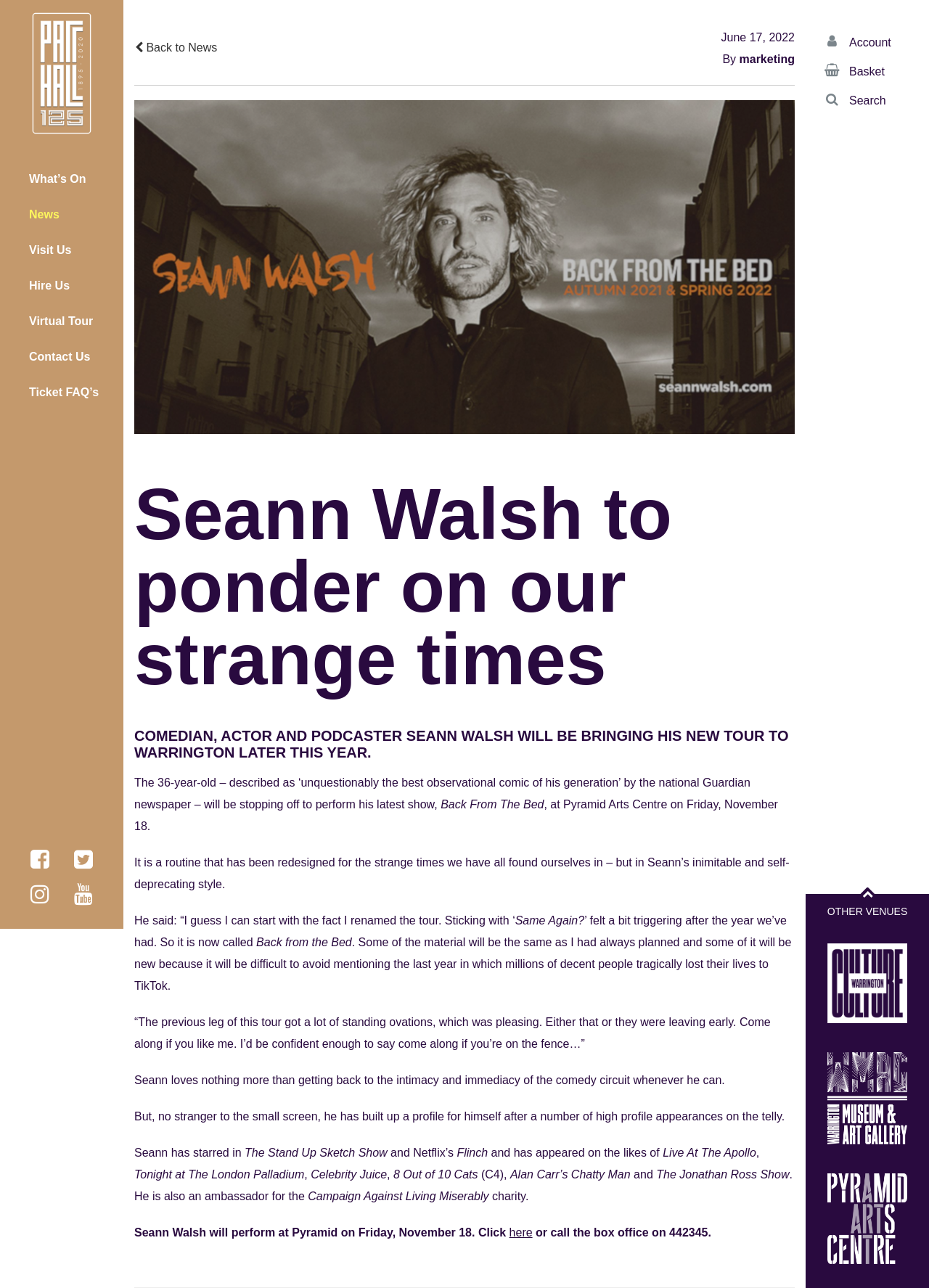Refer to the image and provide a thorough answer to this question:
Where will Seann Walsh perform his latest show?

According to the webpage, Seann Walsh will perform his latest show, 'Back From The Bed', at Pyramid Arts Centre on Friday, November 18.